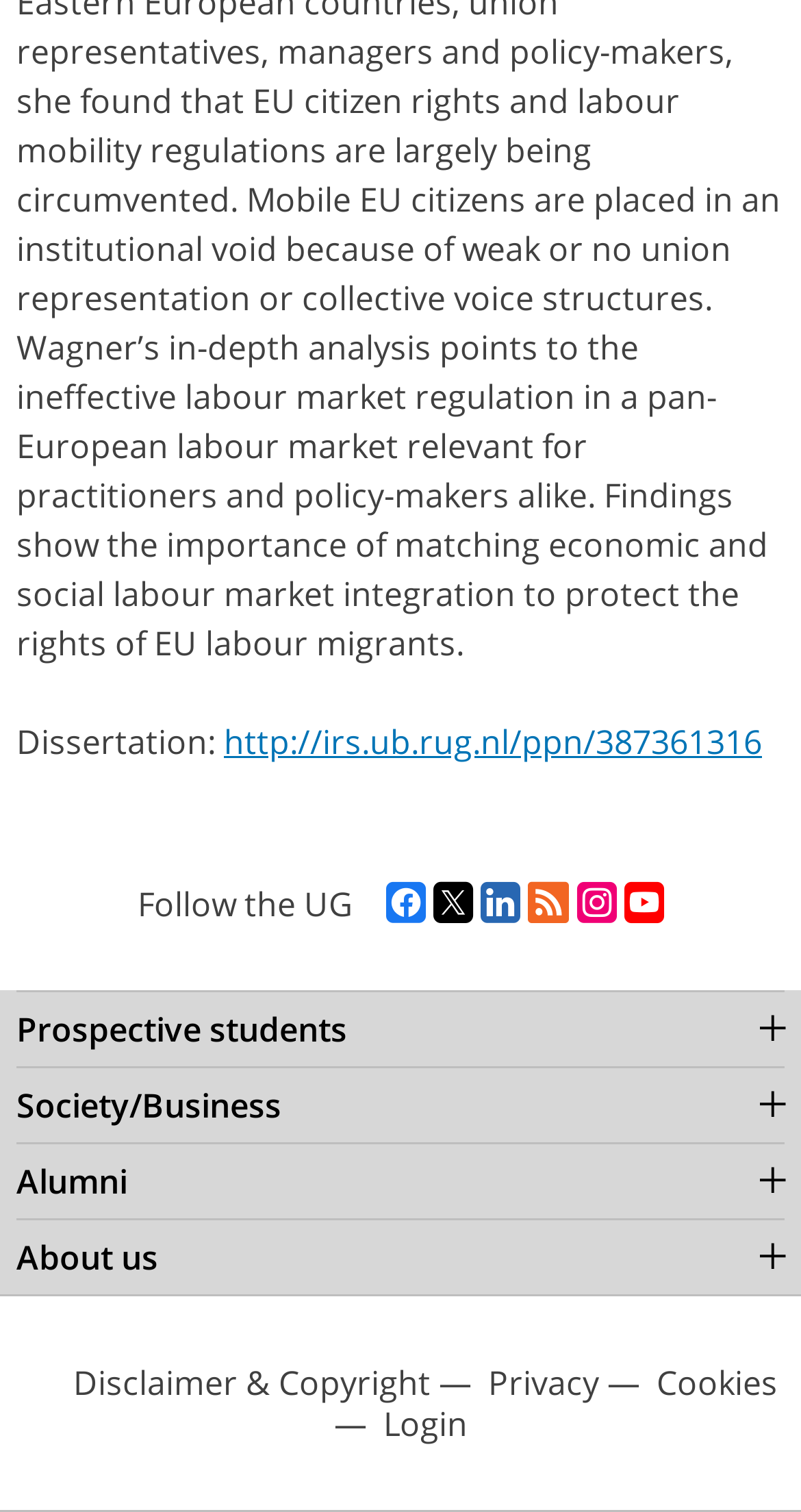Respond to the question below with a single word or phrase:
How many links are available in the footer section?

5